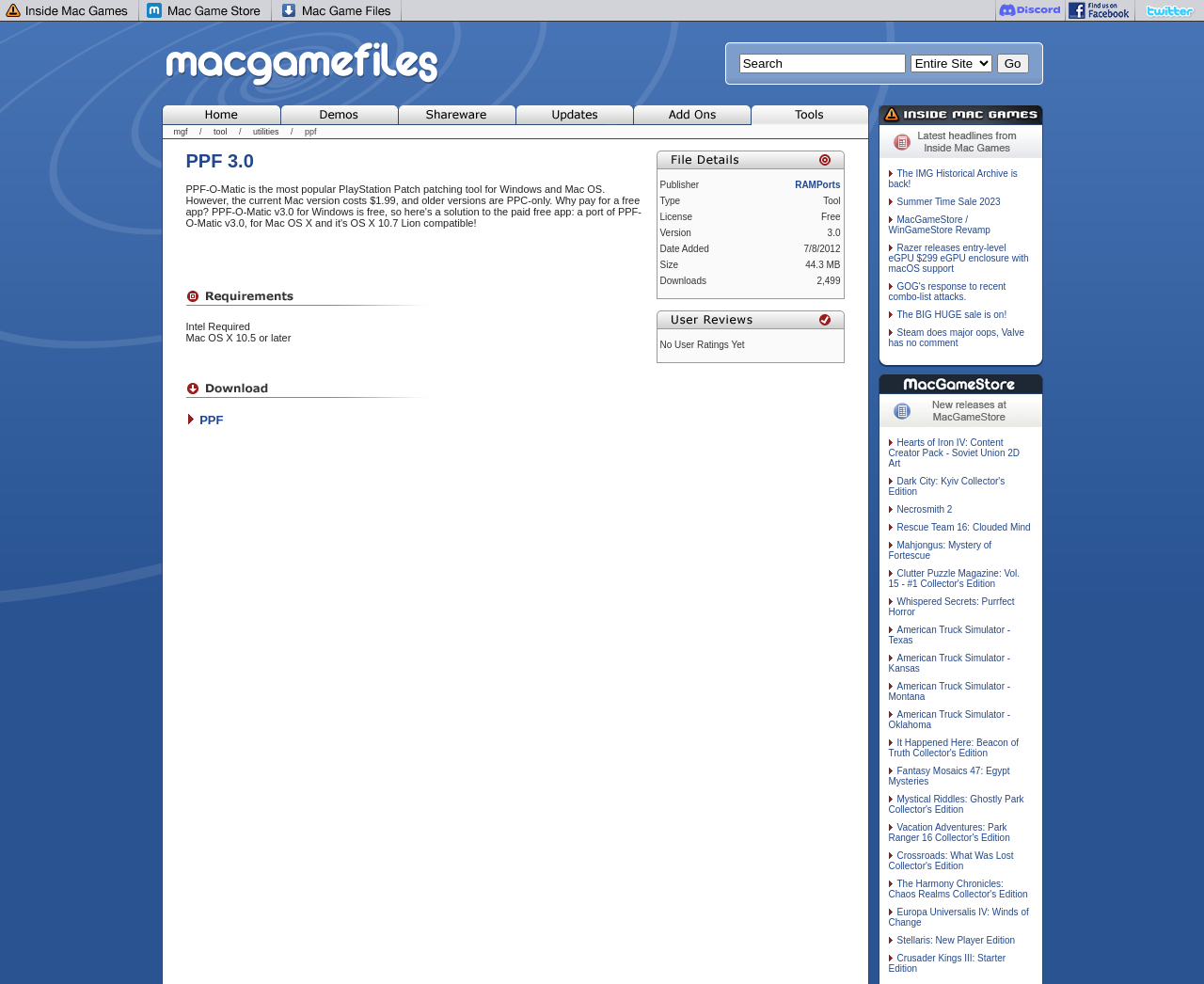Please mark the clickable region by giving the bounding box coordinates needed to complete this instruction: "Click on Go".

[0.828, 0.054, 0.854, 0.074]